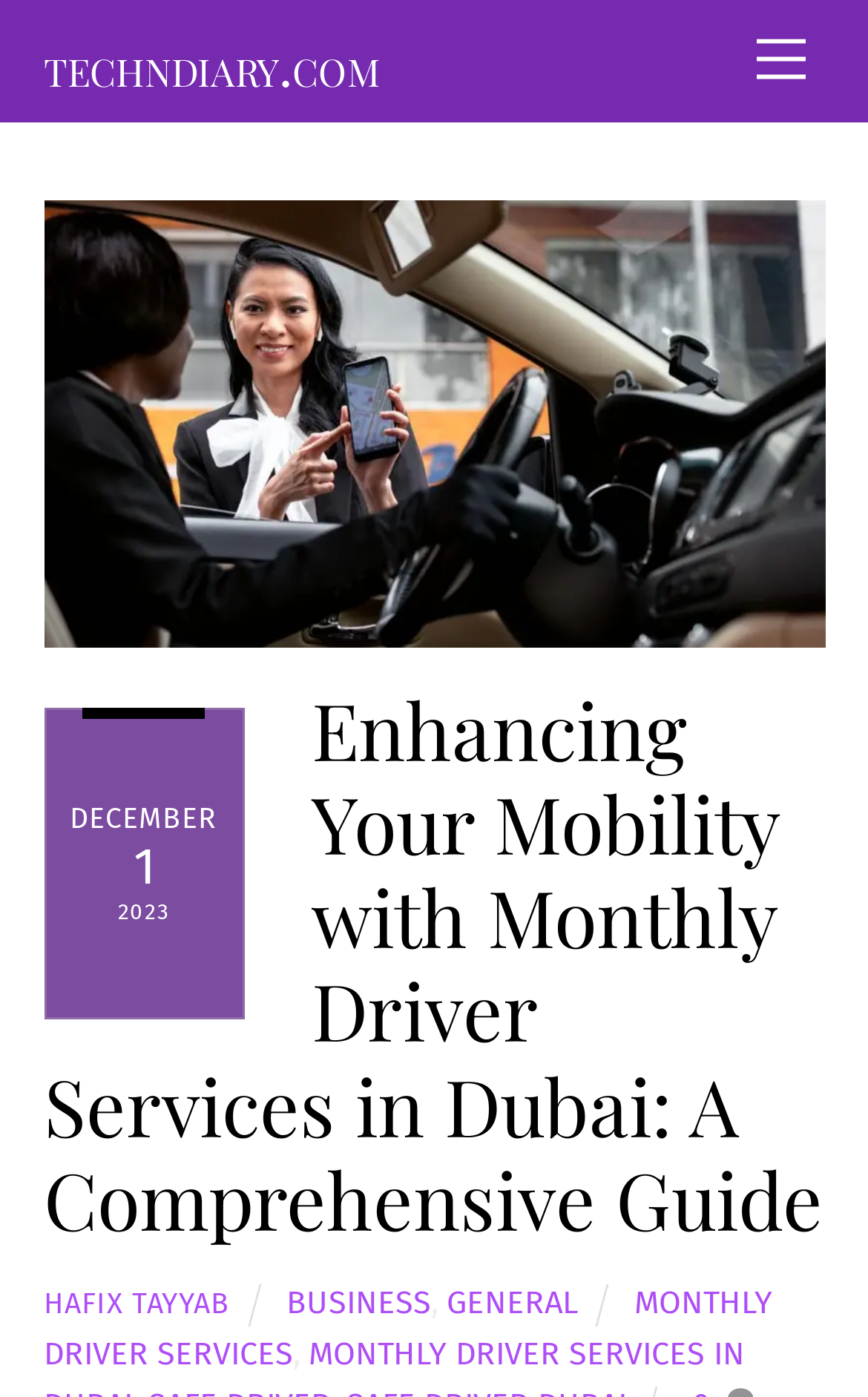Provide a short answer using a single word or phrase for the following question: 
What is the main topic of the article?

Monthly Driver Services